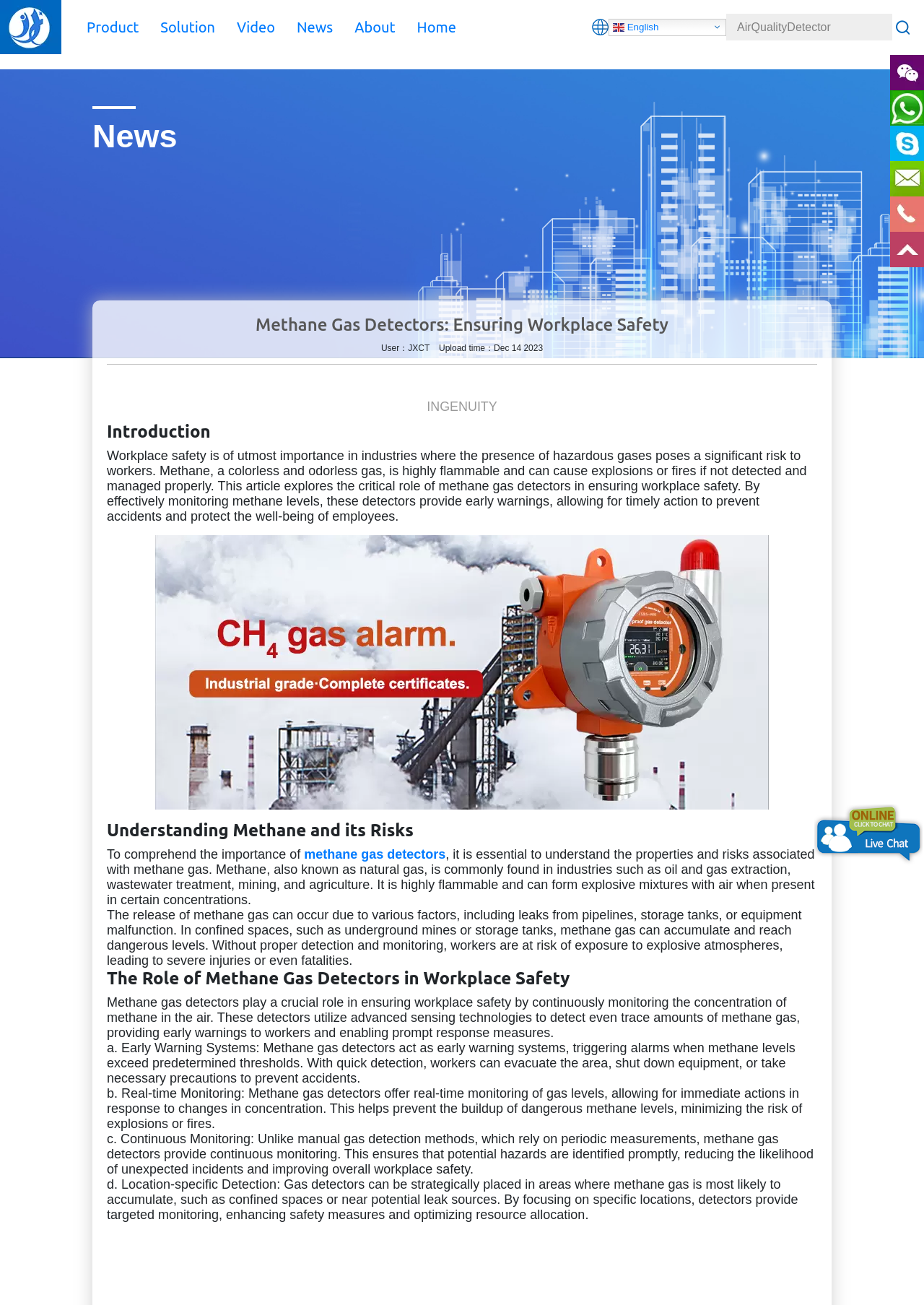Locate the bounding box coordinates of the clickable region necessary to complete the following instruction: "Select the 'en English' language option". Provide the coordinates in the format of four float numbers between 0 and 1, i.e., [left, top, right, bottom].

[0.659, 0.014, 0.786, 0.027]